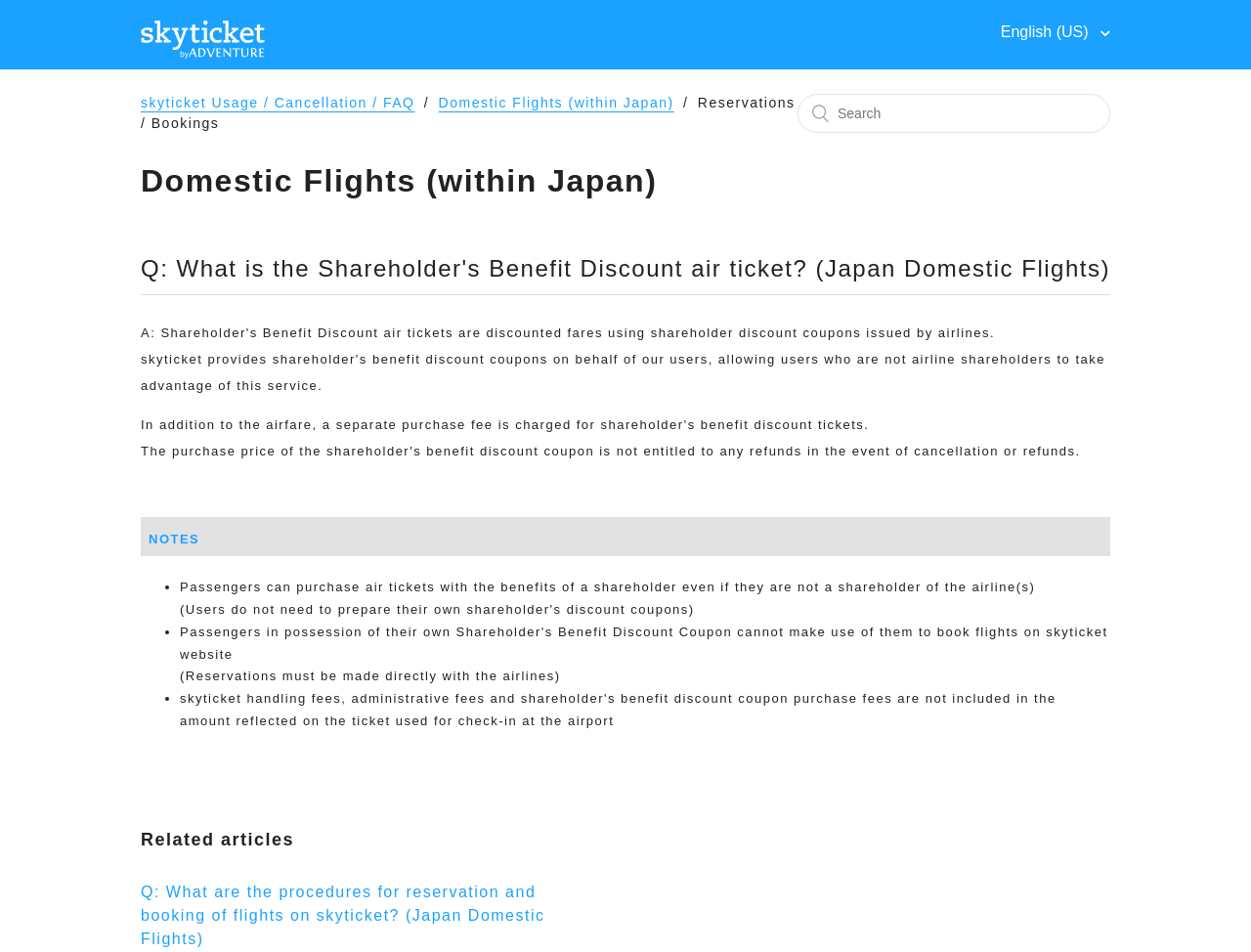What is charged separately for shareholder's benefit discount tickets?
Please describe in detail the information shown in the image to answer the question.

The webpage states that in addition to the airfare, a separate purchase fee is charged for shareholder's benefit discount tickets.